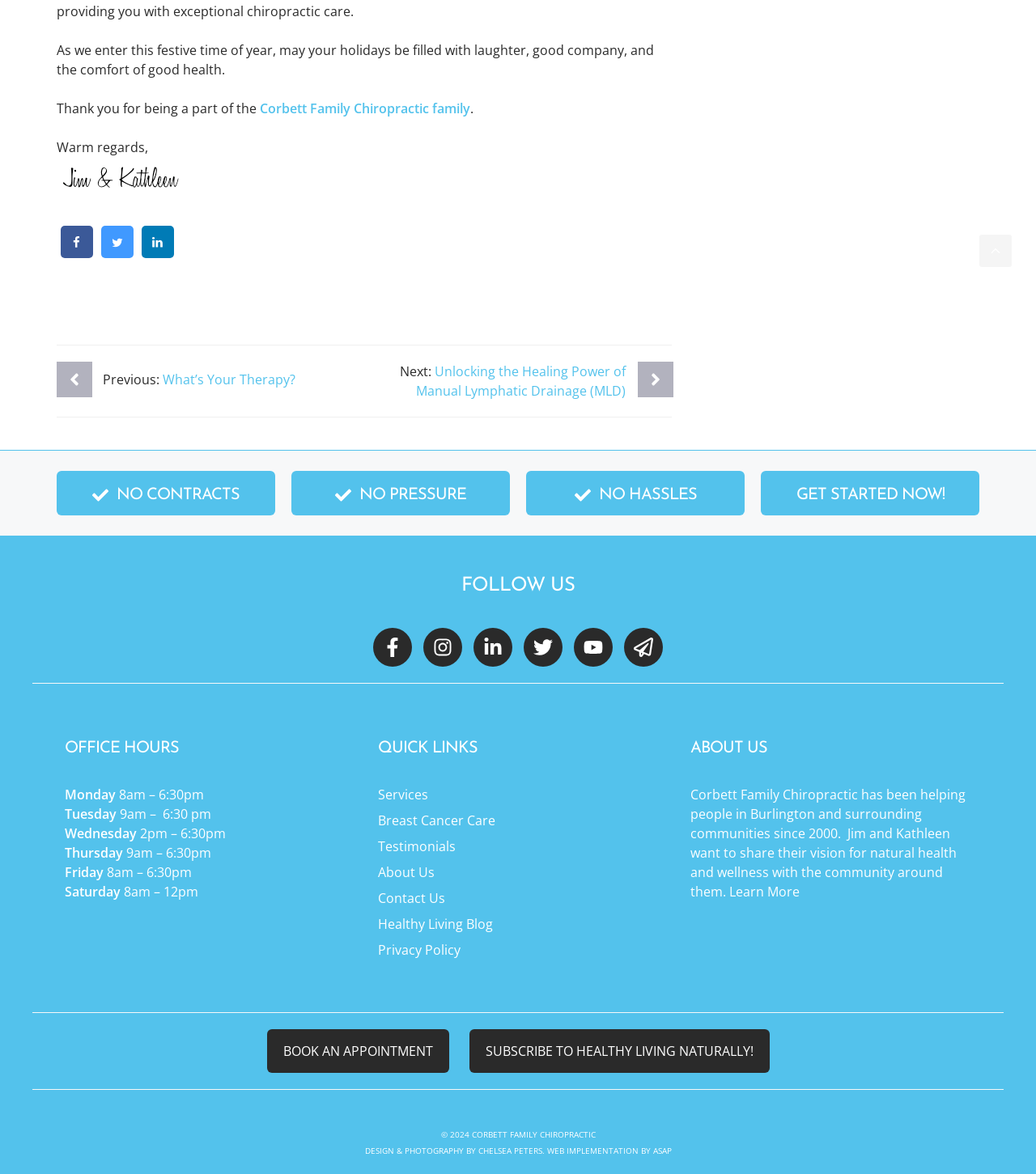Identify the bounding box coordinates for the element that needs to be clicked to fulfill this instruction: "Book an appointment". Provide the coordinates in the format of four float numbers between 0 and 1: [left, top, right, bottom].

[0.257, 0.877, 0.433, 0.914]